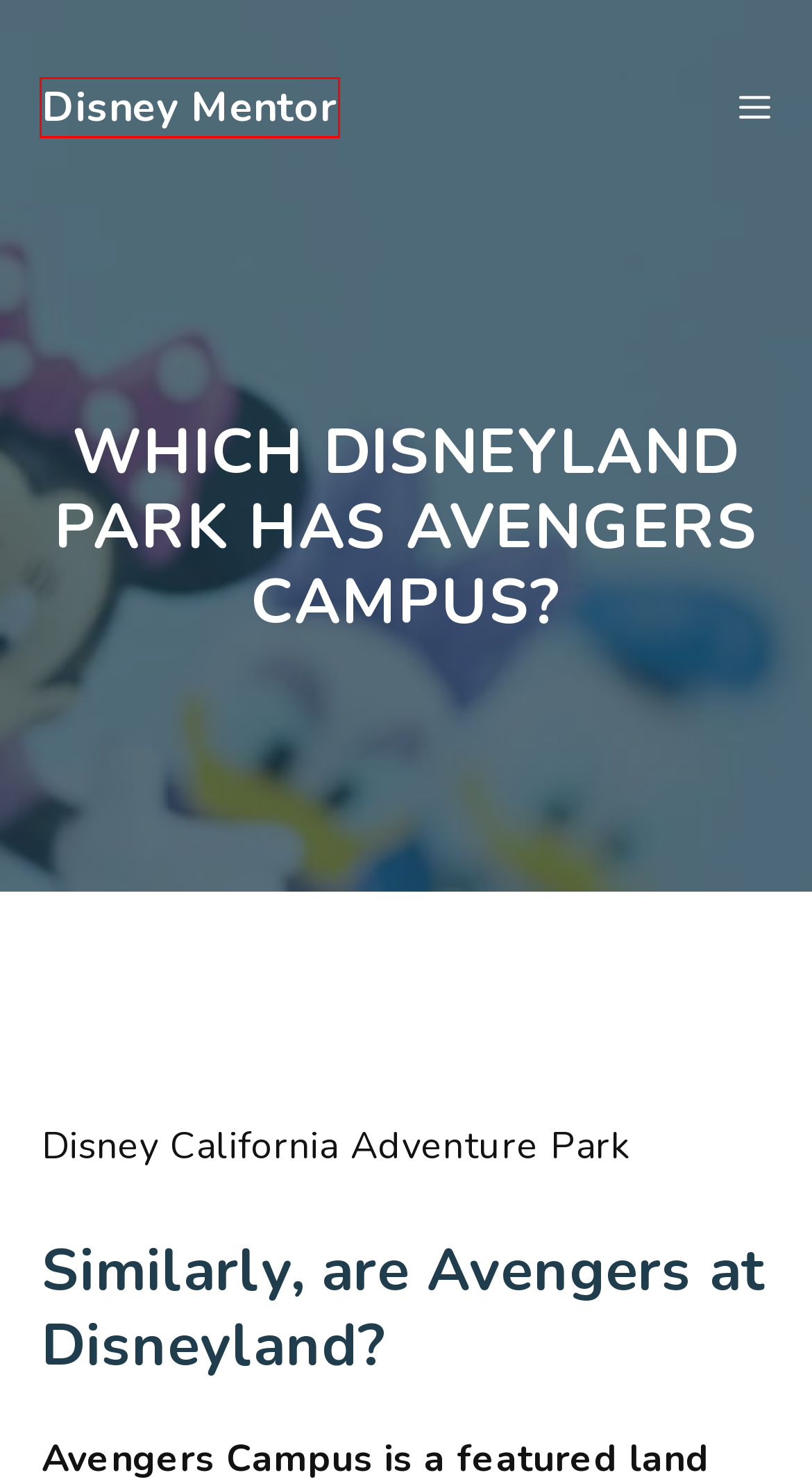View the screenshot of the webpage containing a red bounding box around a UI element. Select the most fitting webpage description for the new page shown after the element in the red bounding box is clicked. Here are the candidates:
A. Disney Mentor - Sharing Our Disney Endeavors
B. When did Sam sandwich end? - Disney Mentor
C. Reviews Archives - Disney Mentor
D. Is Avengers Campus coming to Paris? - Disney Mentor
E. What is the best thing on Disney plus? - Disney Mentor
F. Tips Archives - Disney Mentor
G. Is Disneyland Paris getting an Avengers Campus? - Disney Mentor
H. About Us - Disney Mentor

A